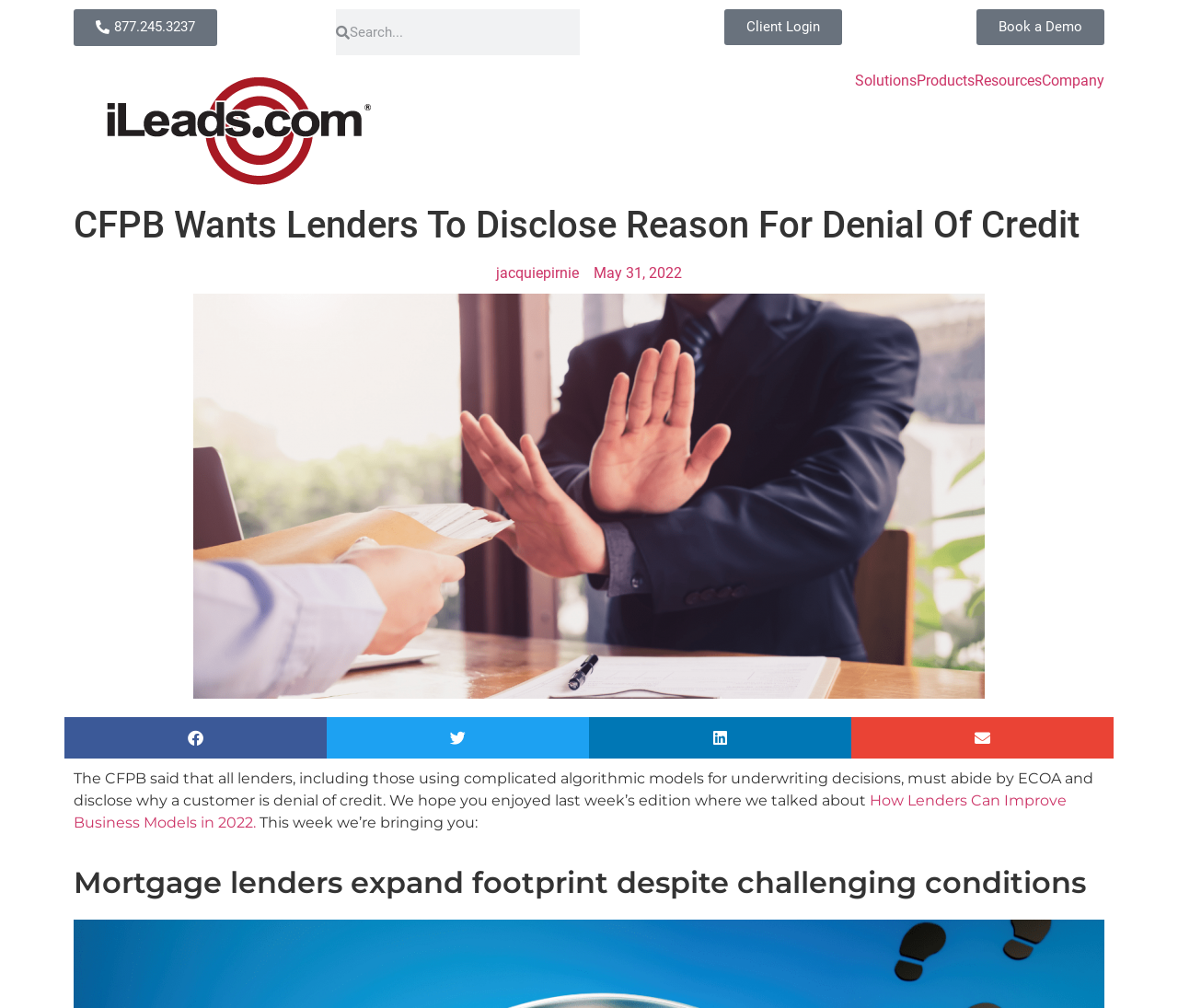Extract the bounding box coordinates for the UI element described as: "alt="iLeads.com Logo"".

[0.088, 0.073, 0.318, 0.187]